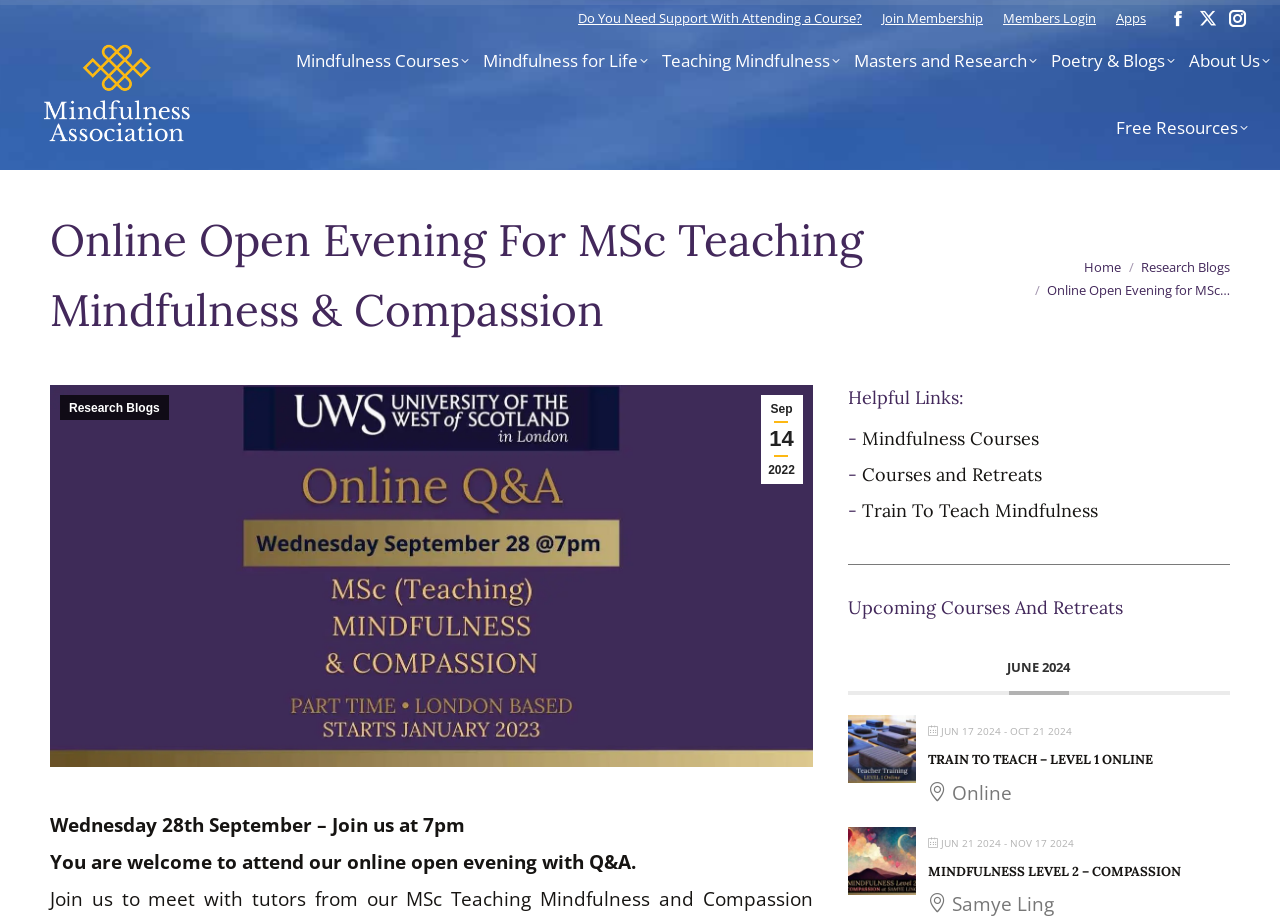Answer the question in one word or a short phrase:
What is the text of the first link on the webpage?

Do You Need Support With Attending a Course?